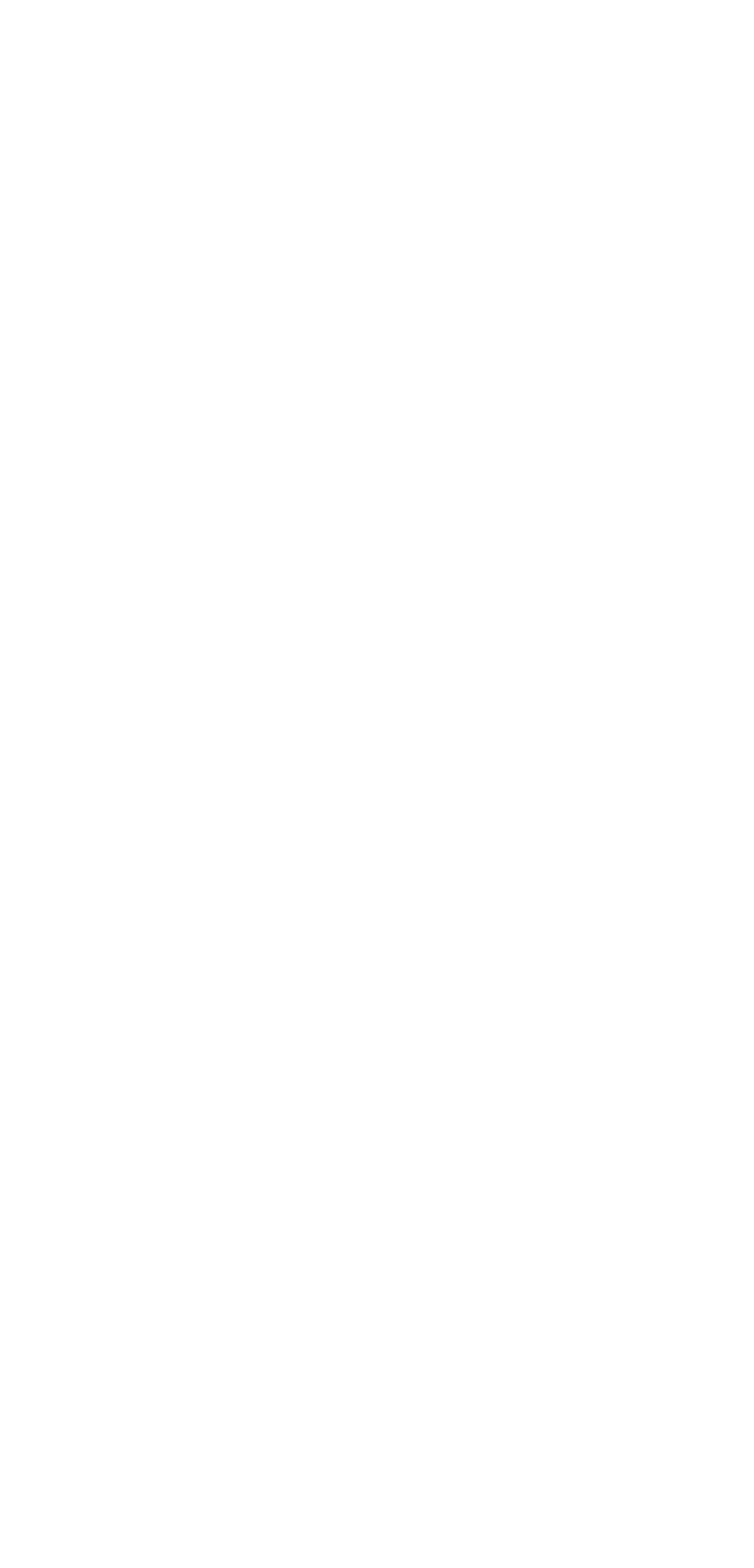Please determine the bounding box coordinates of the section I need to click to accomplish this instruction: "go to Blogs".

[0.0, 0.259, 0.112, 0.282]